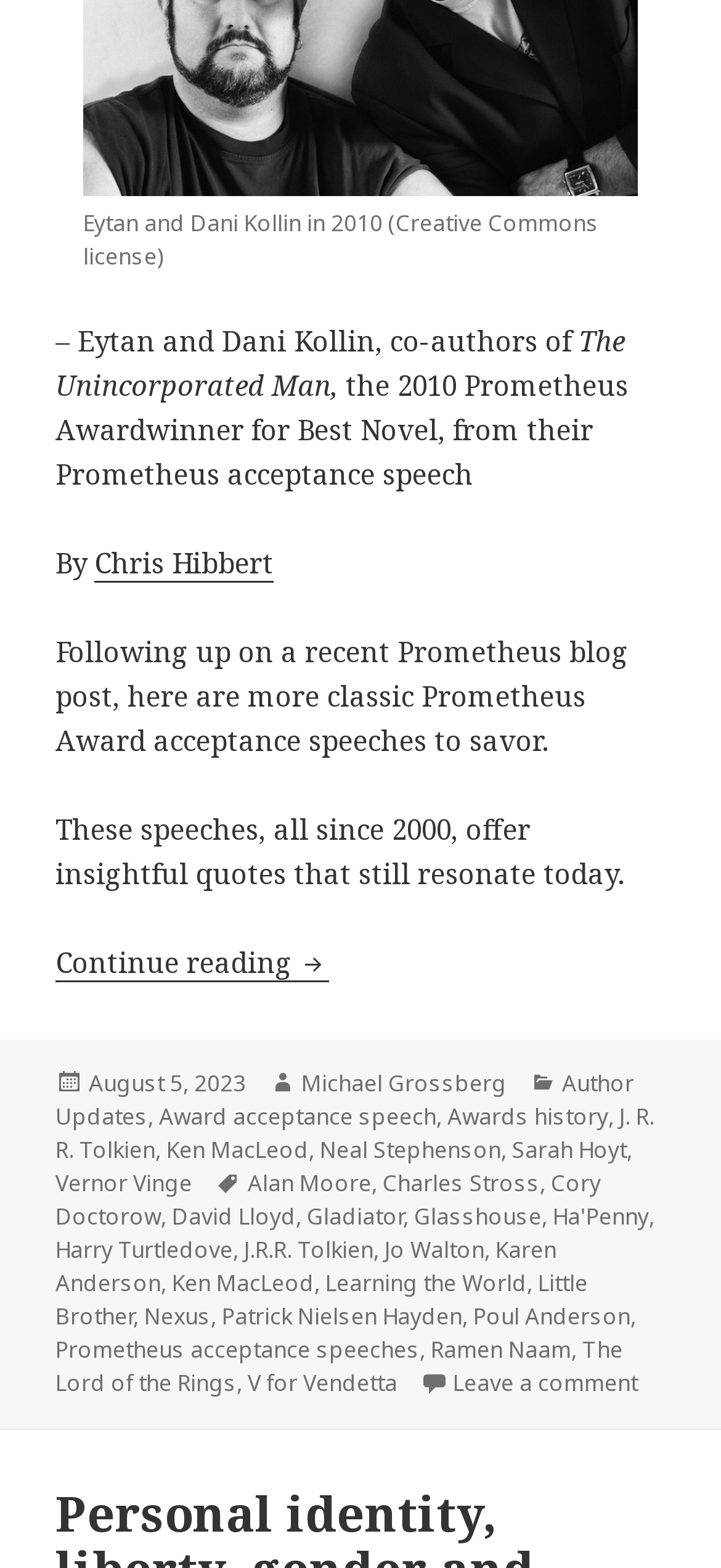Please examine the image and answer the question with a detailed explanation:
What is the category of the article?

From the link 'Author Updates' in the footer section, we can determine that the category of the article is Author Updates.